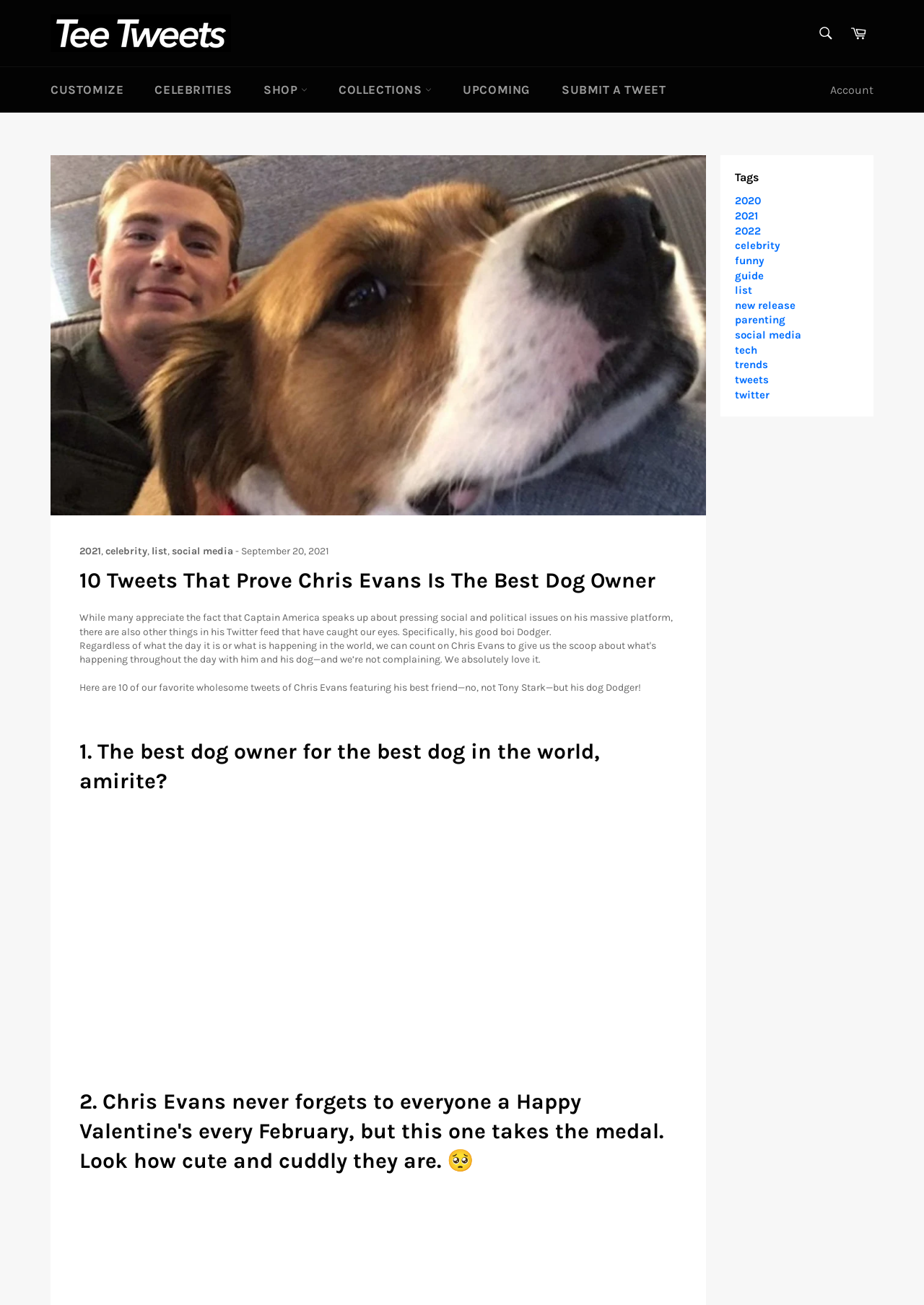Extract the primary headline from the webpage and present its text.

10 Tweets That Prove Chris Evans Is The Best Dog Owner